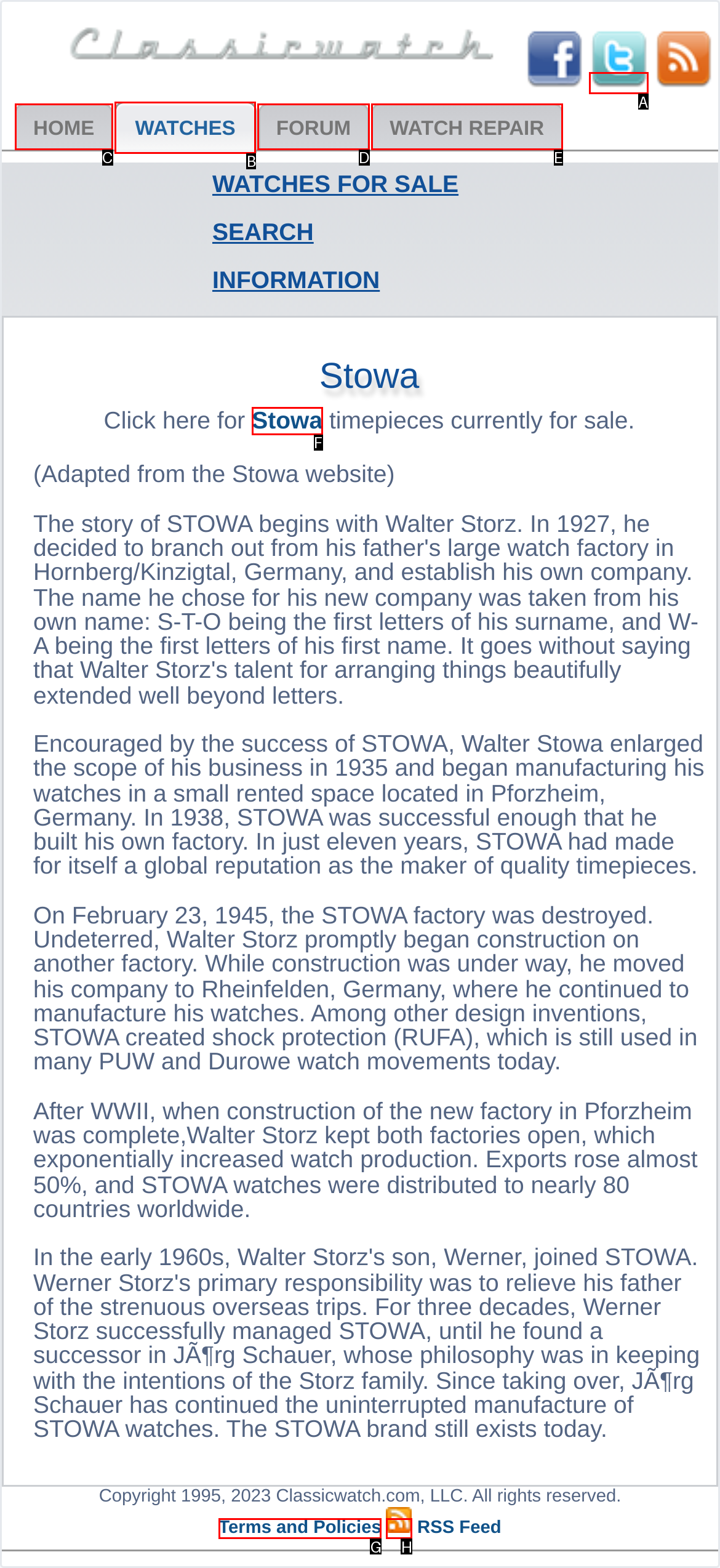Which HTML element should be clicked to perform the following task: Follow us on twitter
Reply with the letter of the appropriate option.

A